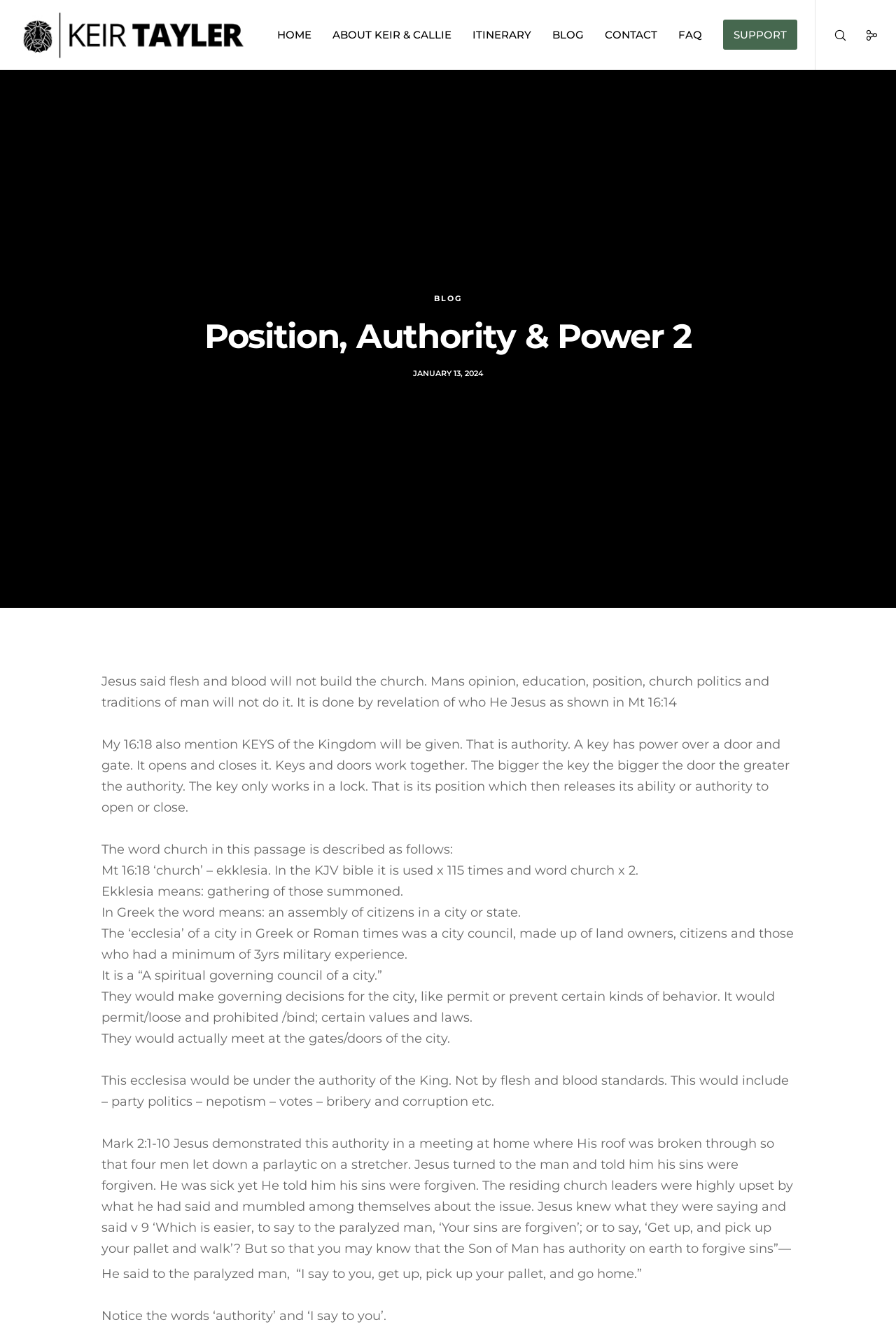How many links are there in the top navigation bar?
Refer to the image and provide a concise answer in one word or phrase.

8